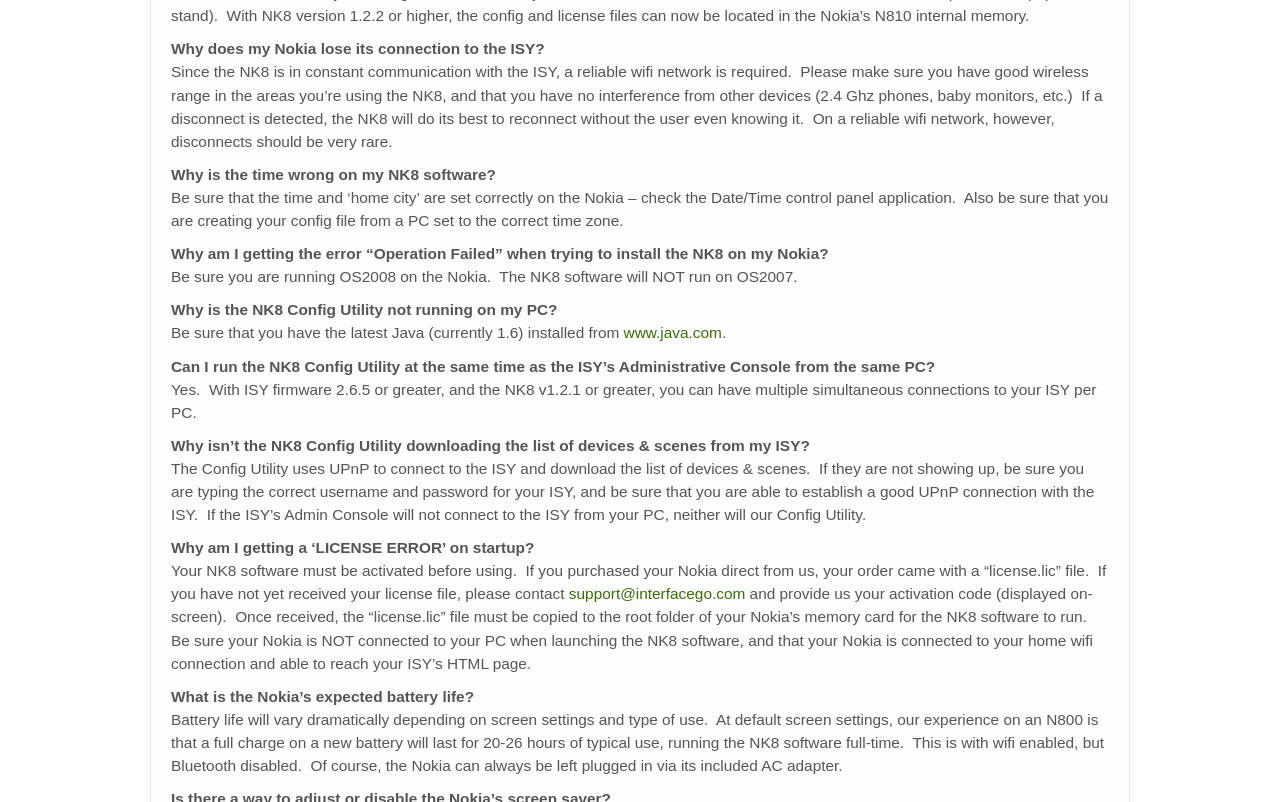Please answer the following question using a single word or phrase: What is the purpose of the 'license.lic' file?

Activation